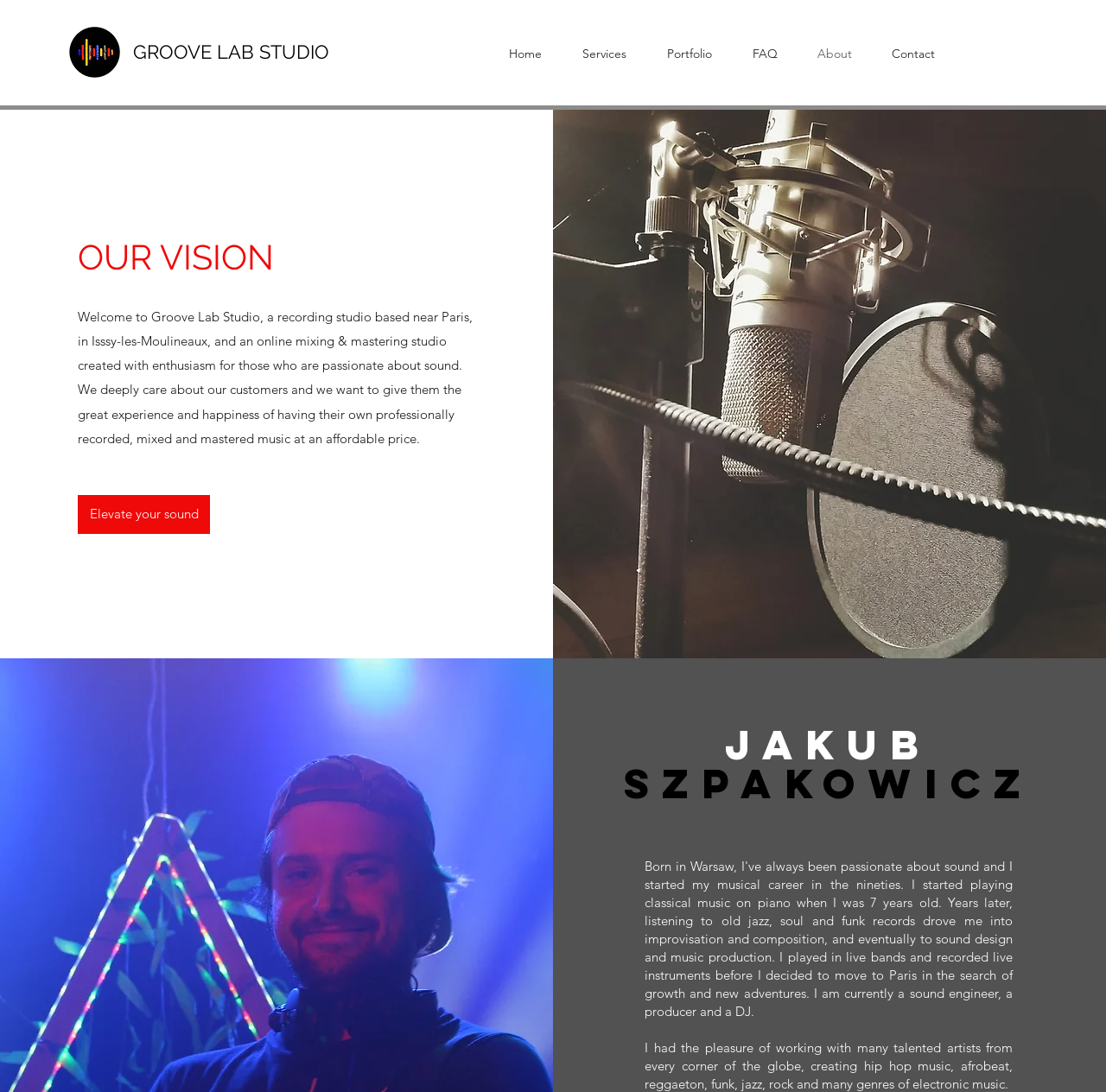Carefully examine the image and provide an in-depth answer to the question: What type of studio is Groove Lab Studio?

Based on the image and text on the webpage, it appears that Groove Lab Studio is a recording studio, as it mentions 'enregistrement sonore' and has an image of a microphone.